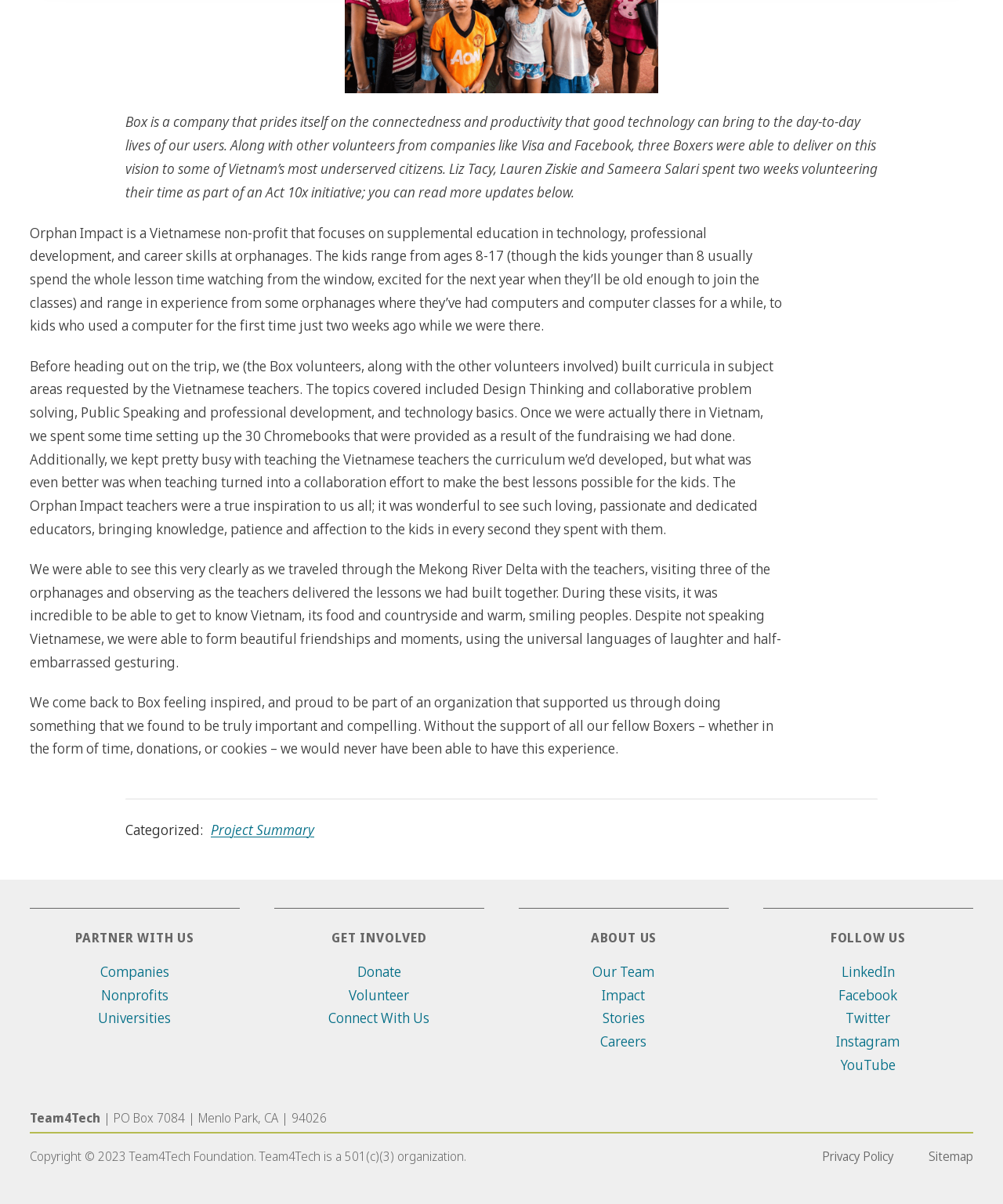Locate the bounding box coordinates of the element's region that should be clicked to carry out the following instruction: "Click on 'Project Summary'". The coordinates need to be four float numbers between 0 and 1, i.e., [left, top, right, bottom].

[0.21, 0.681, 0.313, 0.697]